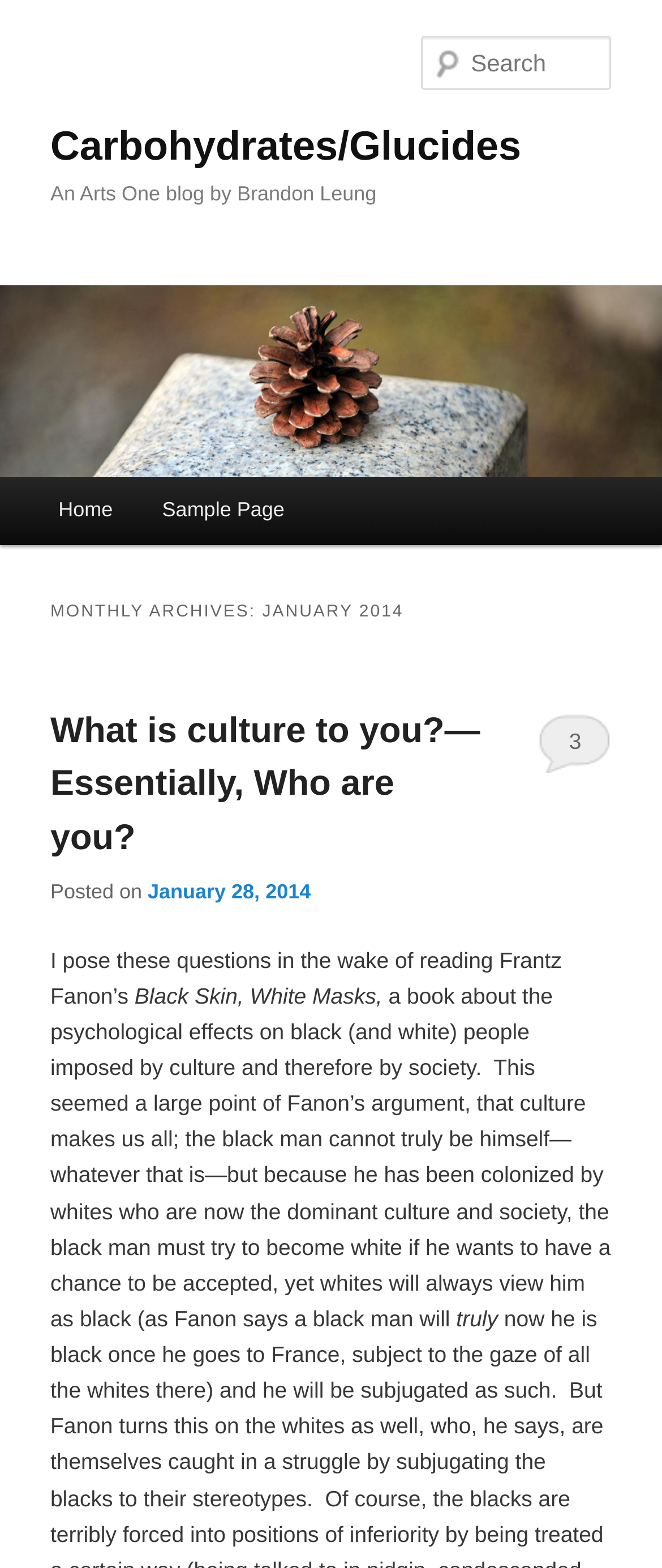Please specify the bounding box coordinates of the region to click in order to perform the following instruction: "Search for something".

[0.637, 0.023, 0.924, 0.058]